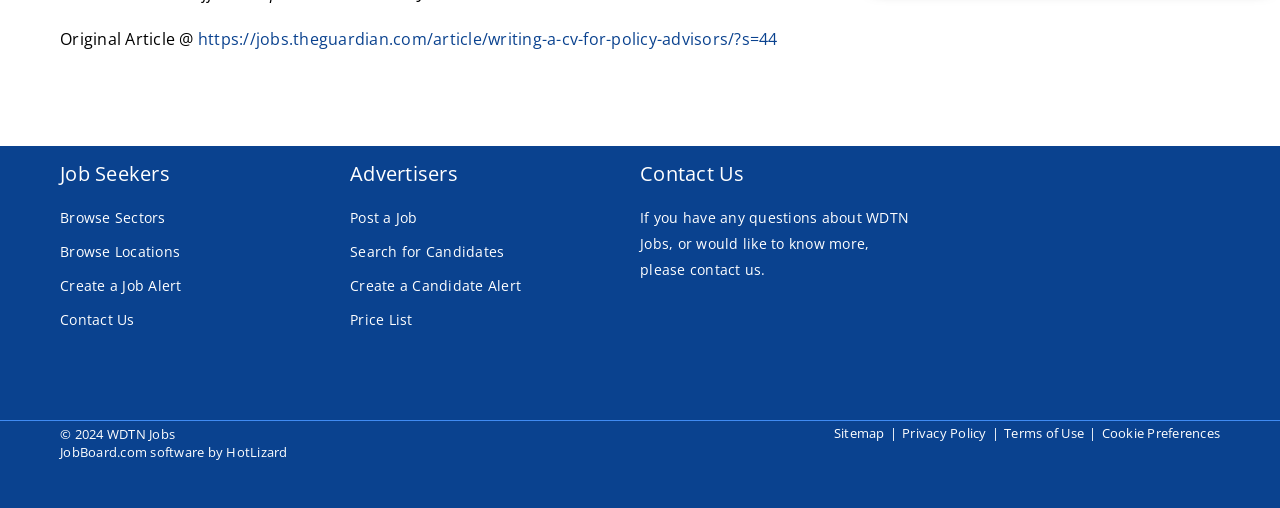Please identify the bounding box coordinates of the region to click in order to complete the given instruction: "Click on the 'NET WORTH' link". The coordinates should be four float numbers between 0 and 1, i.e., [left, top, right, bottom].

None